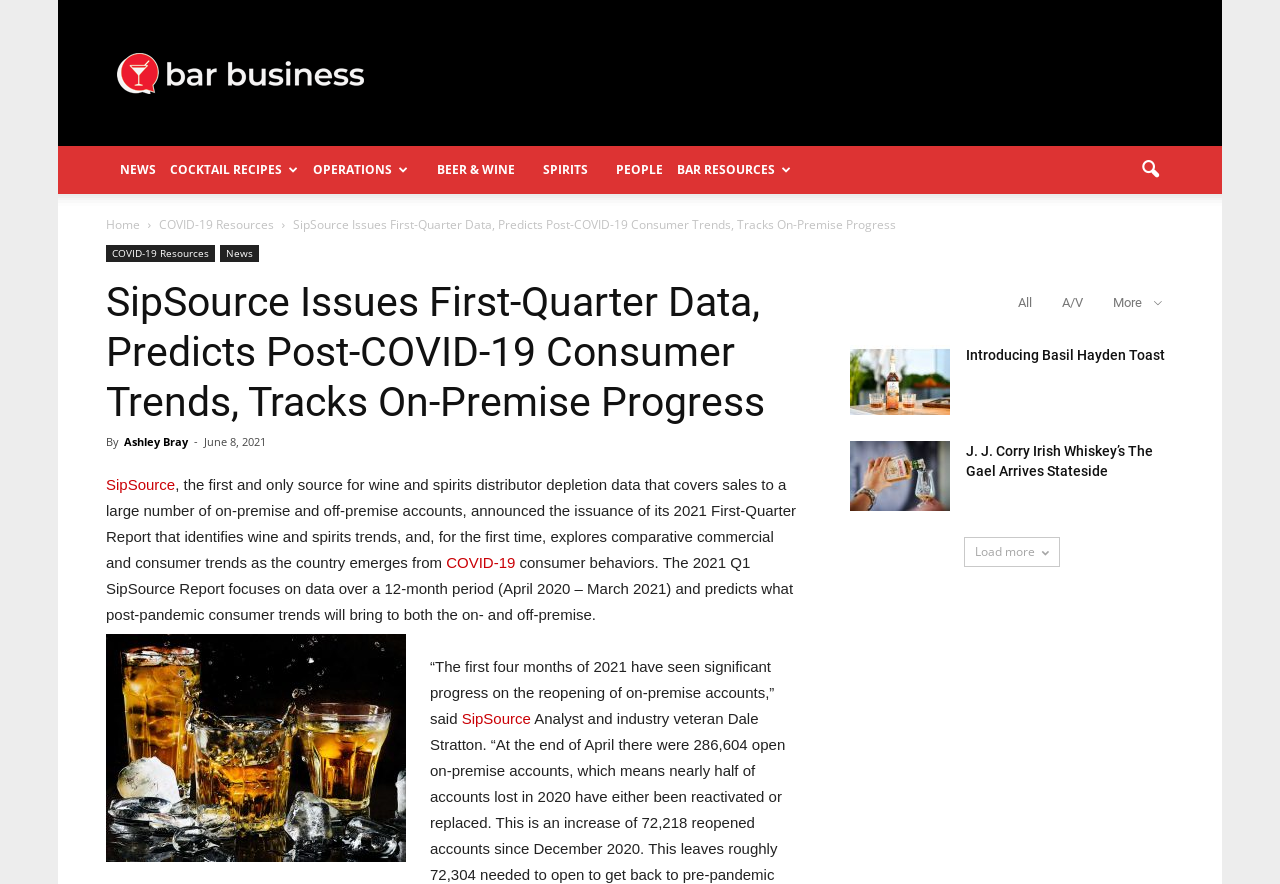Respond concisely with one word or phrase to the following query:
Who is the author of the article?

Ashley Bray